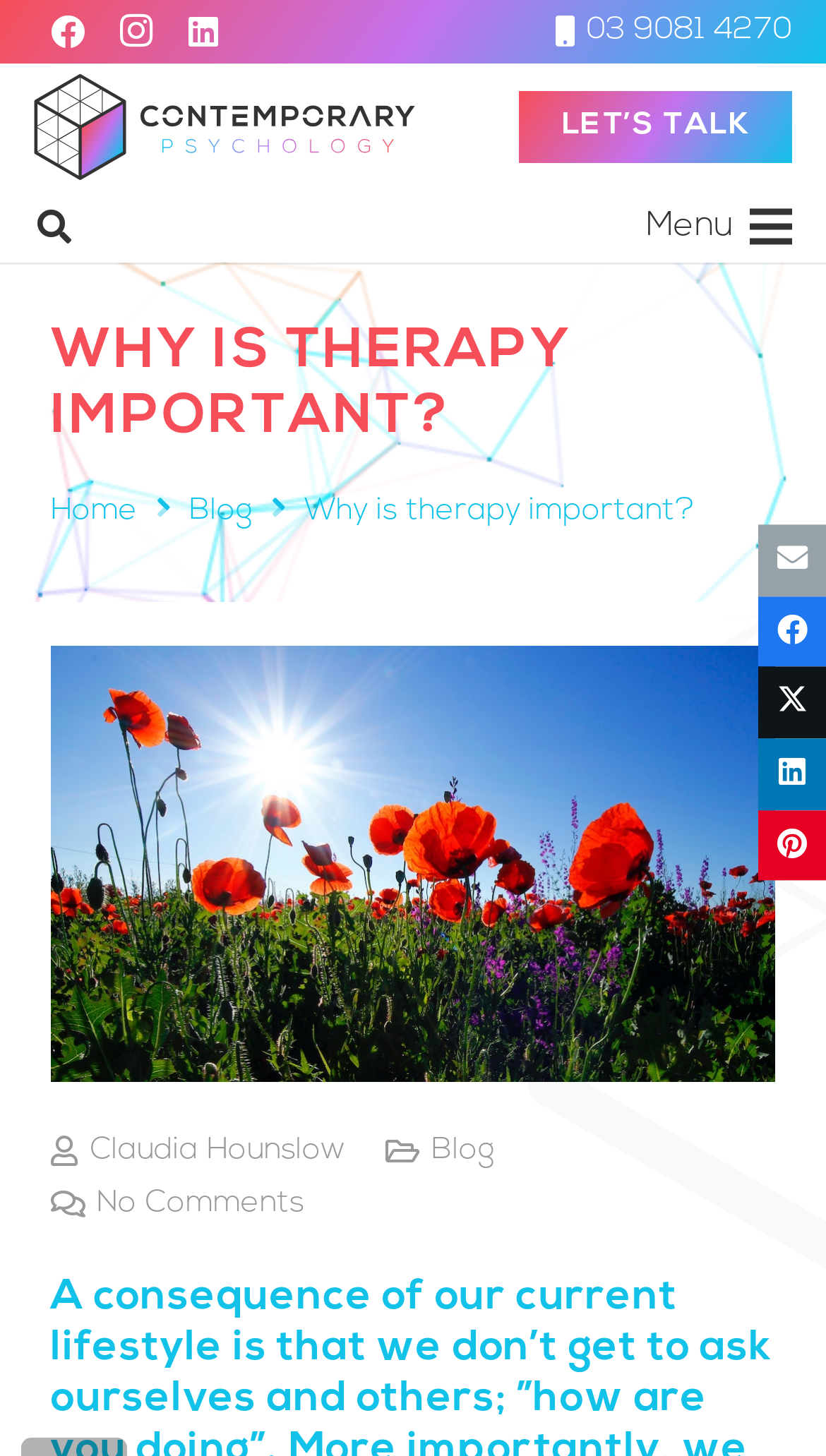Respond to the following question with a brief word or phrase:
What is the name of the author of the blog post?

Claudia Hounslow